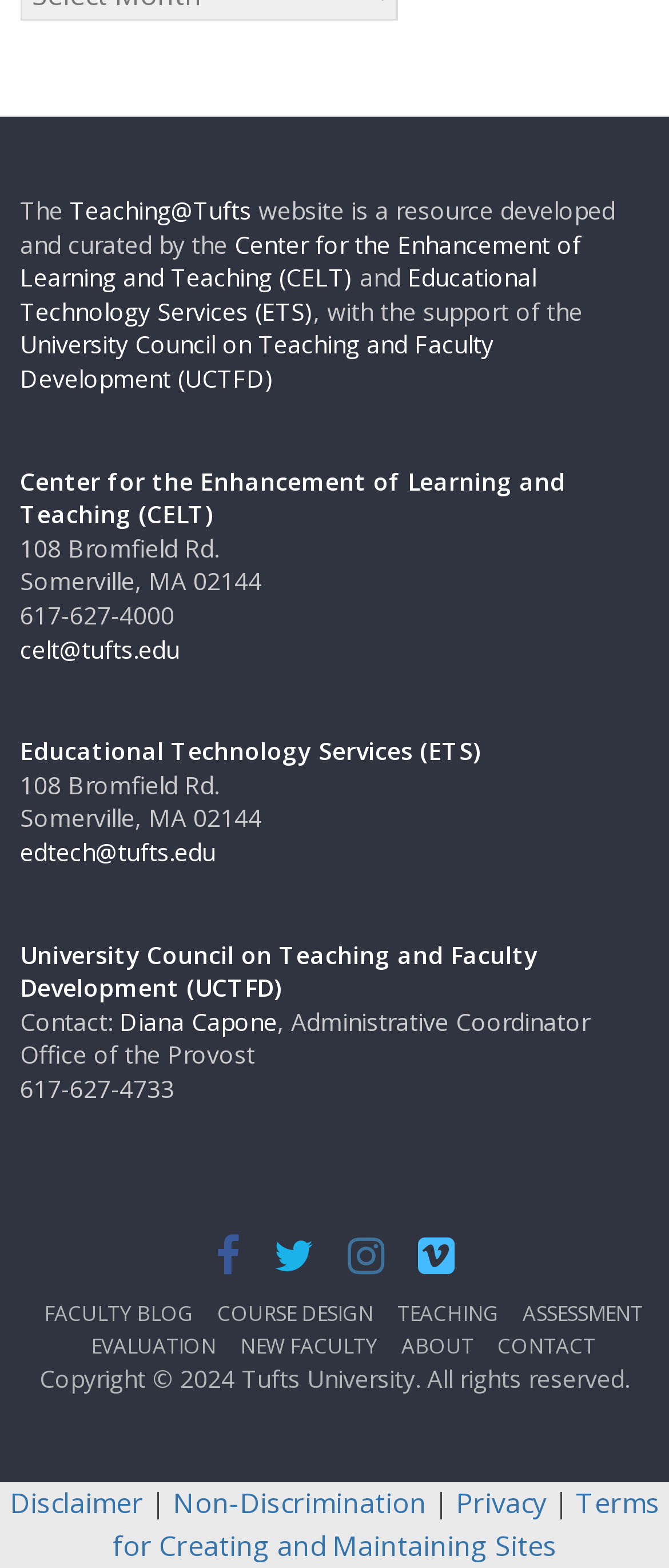Who is the administrative coordinator of UCTFD?
Please use the image to deliver a detailed and complete answer.

The administrative coordinator of UCTFD can be found in the bottom section of the webpage, under the 'University Council on Teaching and Faculty Development (UCTFD)' link, where it lists the contact information as 'Diana Capone, Administrative Coordinator'.